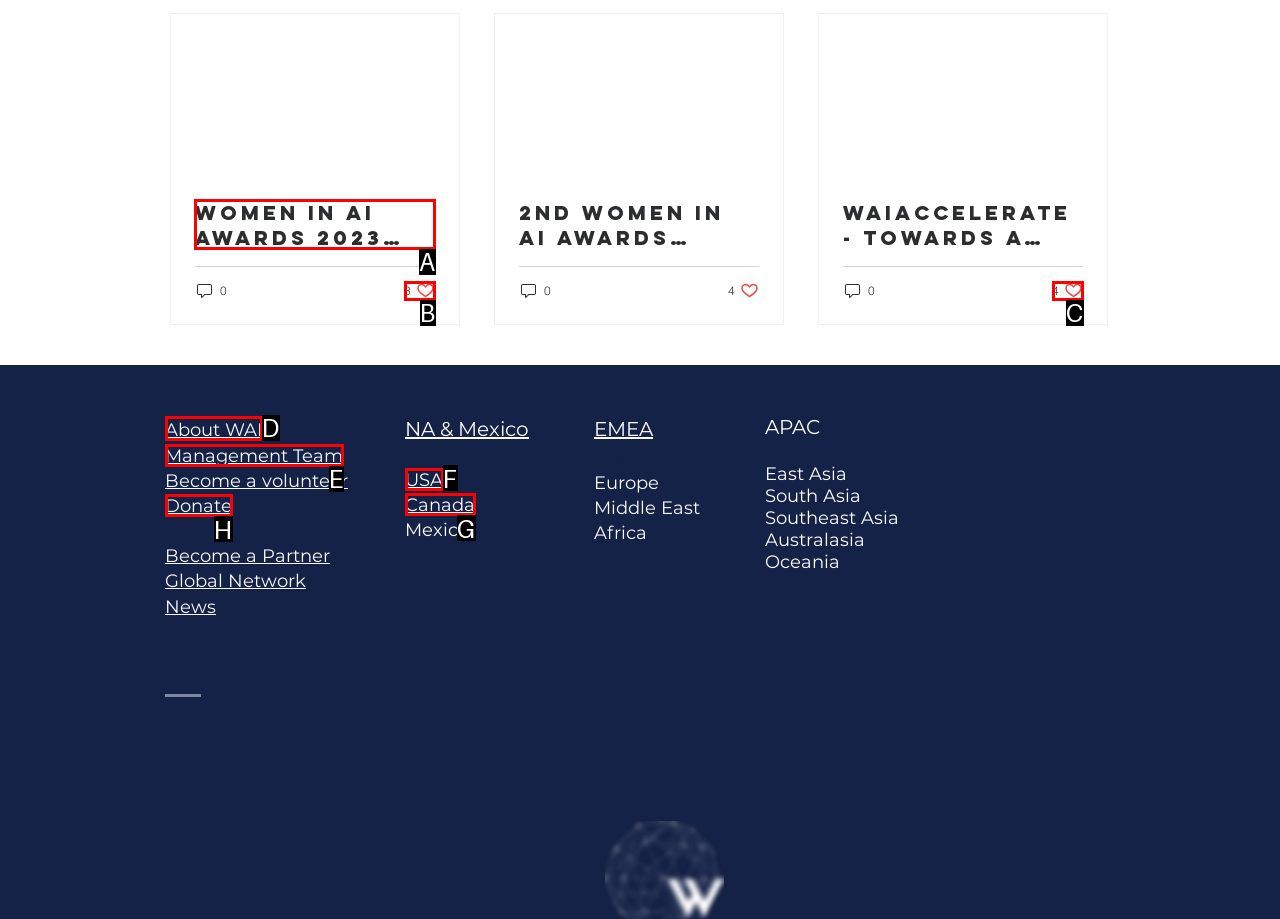To complete the task: Click on the 'Women in AI Awards 2023 North America Application for Nominations Now Open!' link, which option should I click? Answer with the appropriate letter from the provided choices.

A